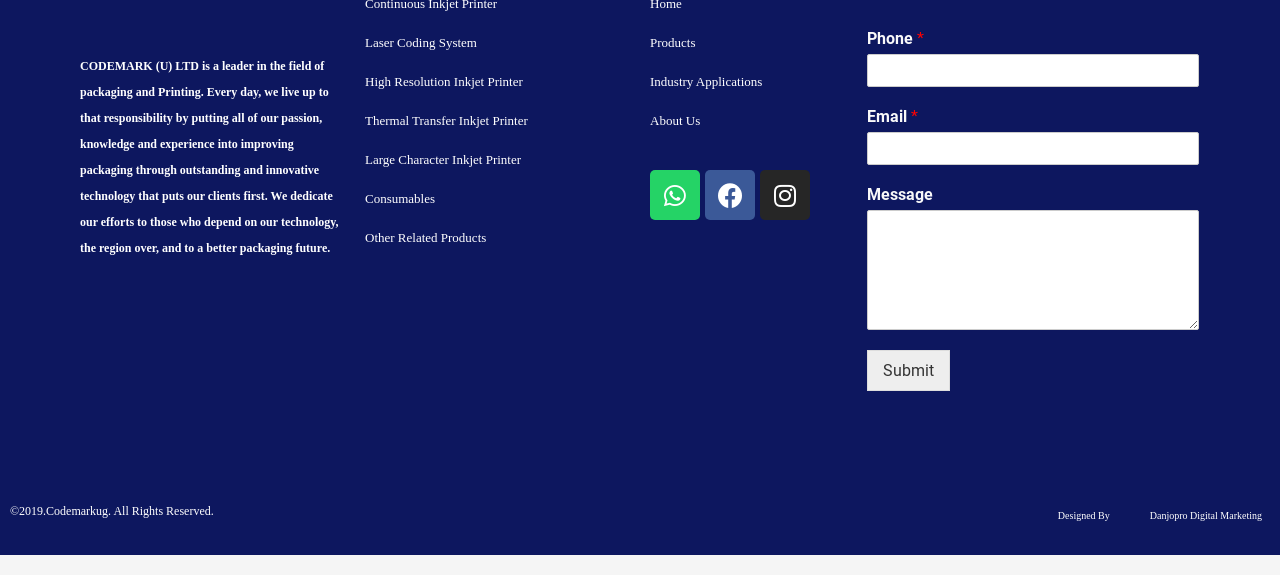Ascertain the bounding box coordinates for the UI element detailed here: "Designed By". The coordinates should be provided as [left, top, right, bottom] with each value being a float between 0 and 1.

[0.826, 0.874, 0.867, 0.92]